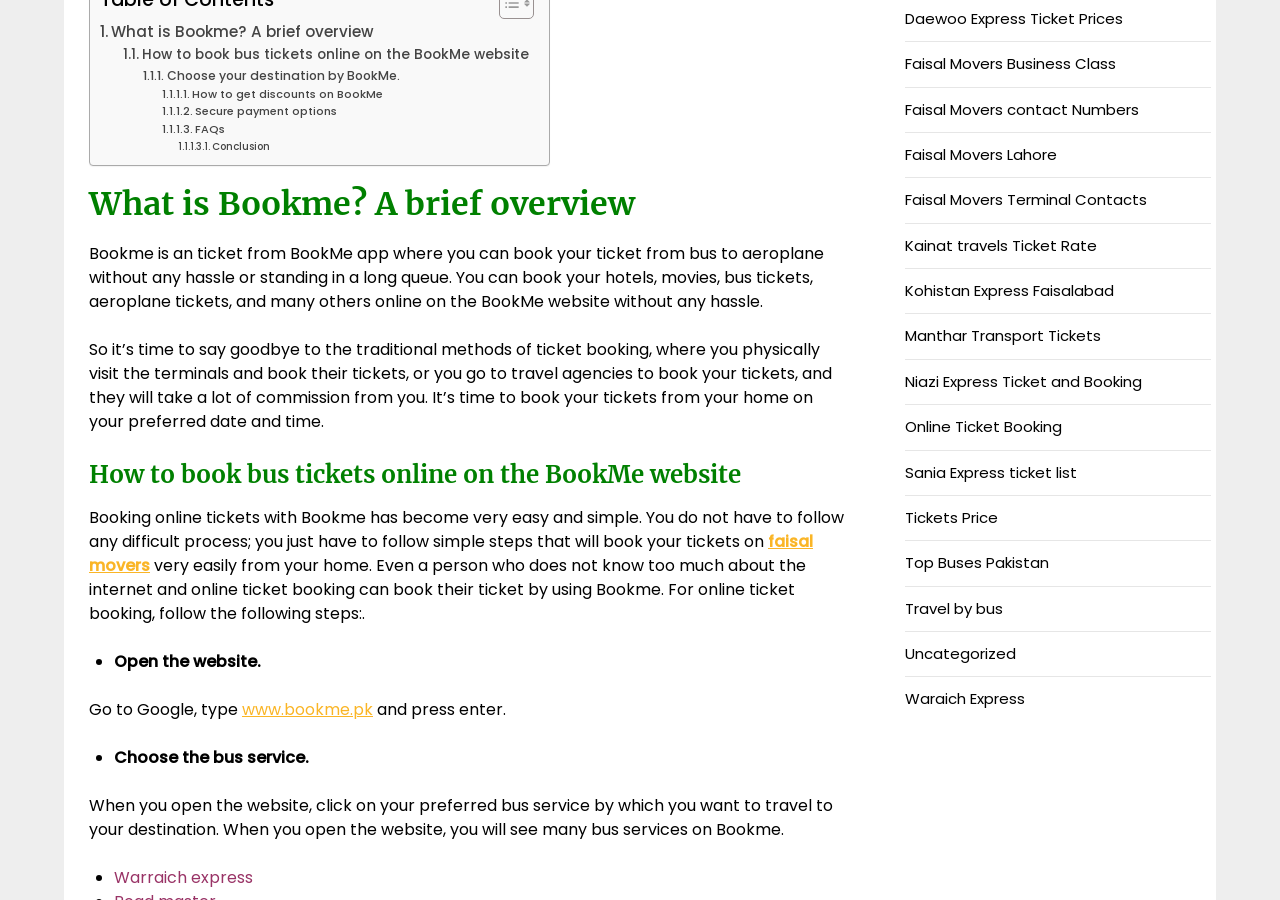Identify the bounding box coordinates of the clickable section necessary to follow the following instruction: "View 'Daewoo Express Ticket Prices'". The coordinates should be presented as four float numbers from 0 to 1, i.e., [left, top, right, bottom].

[0.707, 0.009, 0.878, 0.032]